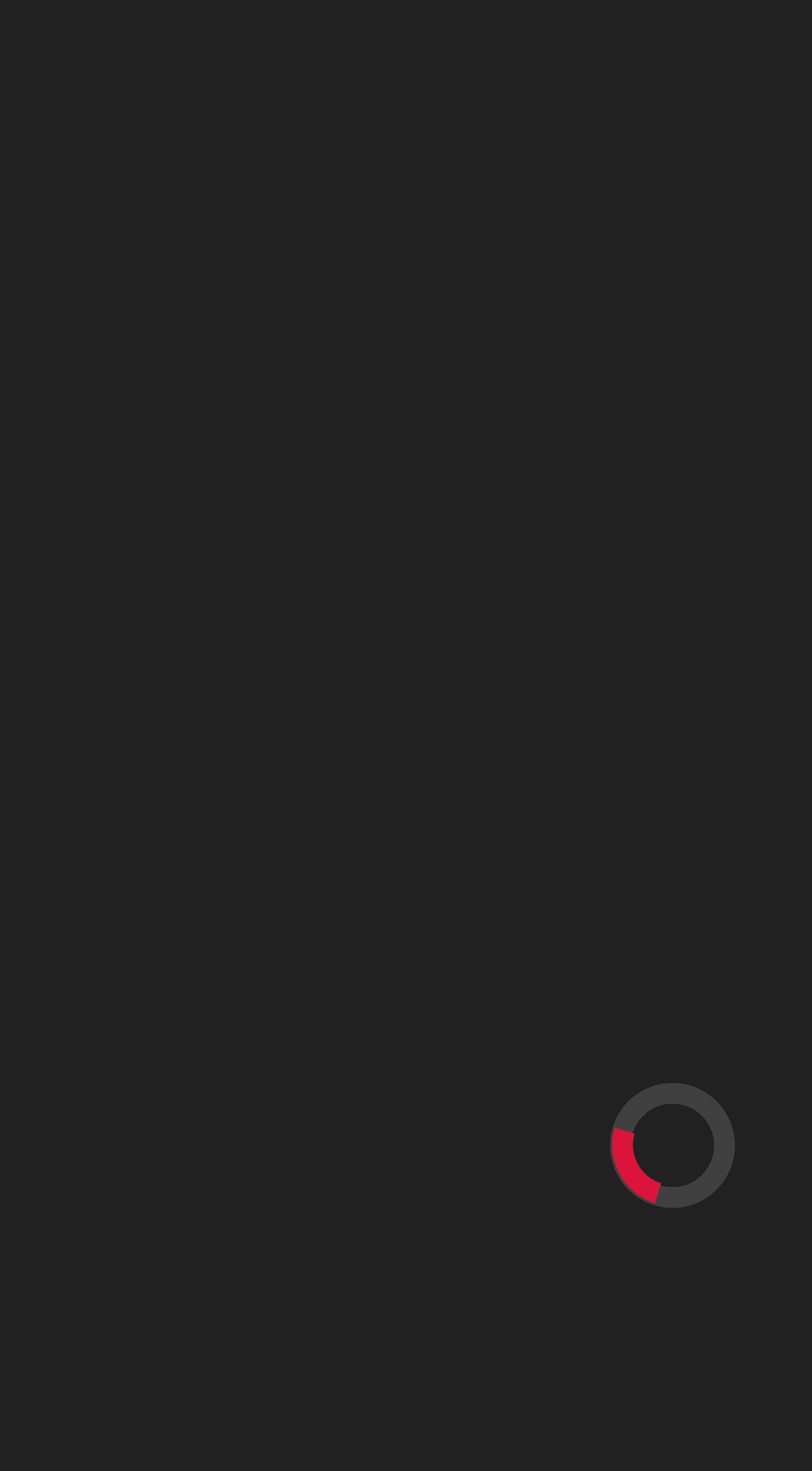Examine the image carefully and respond to the question with a detailed answer: 
What is the category of the article?

I found the category of the article by looking at the link element with the text 'Sports' which is located at the top right of the page, inside a link element with a bounding box coordinate of [0.252, 0.612, 0.373, 0.635].